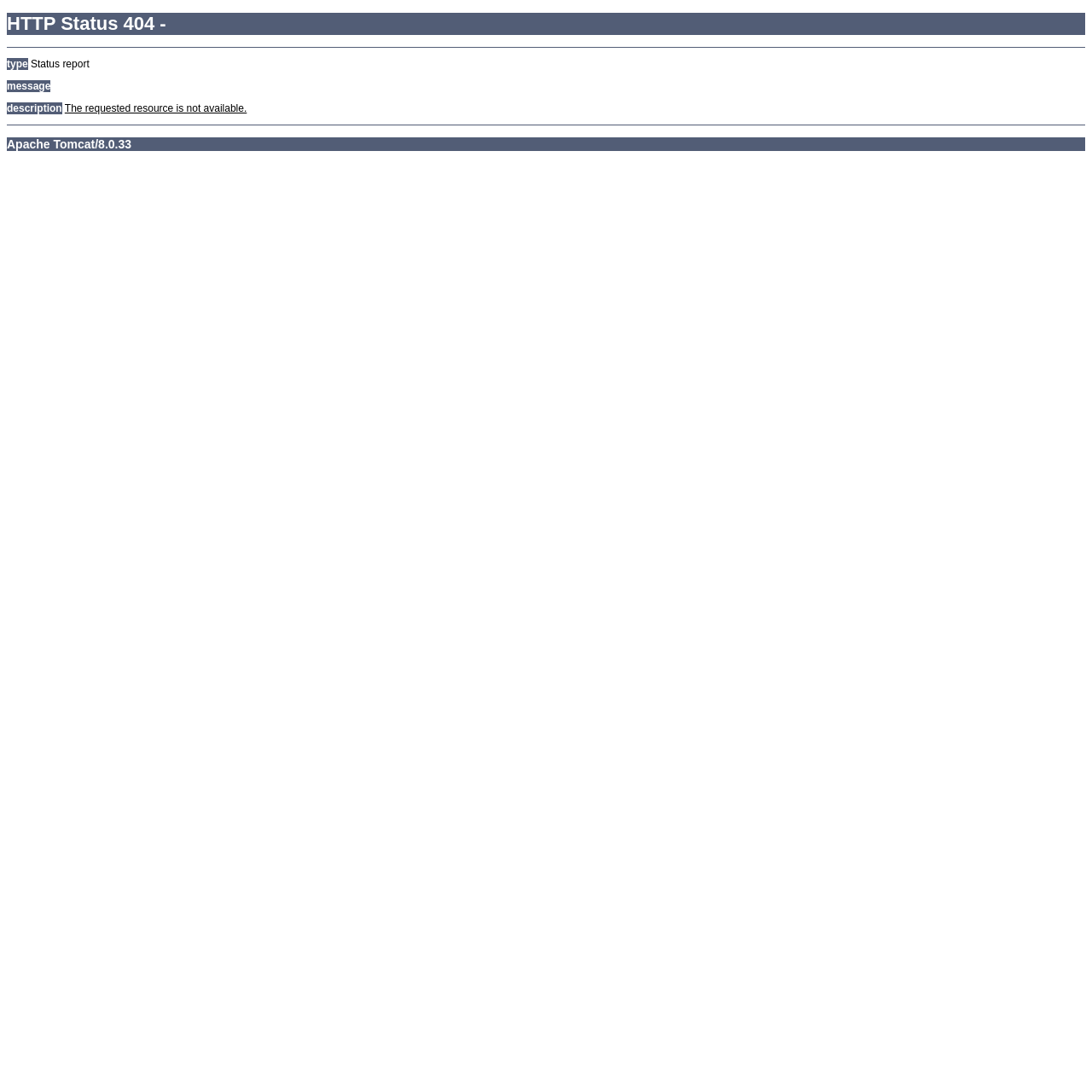Determine the main headline from the webpage and extract its text.

HTTP Status 404 -